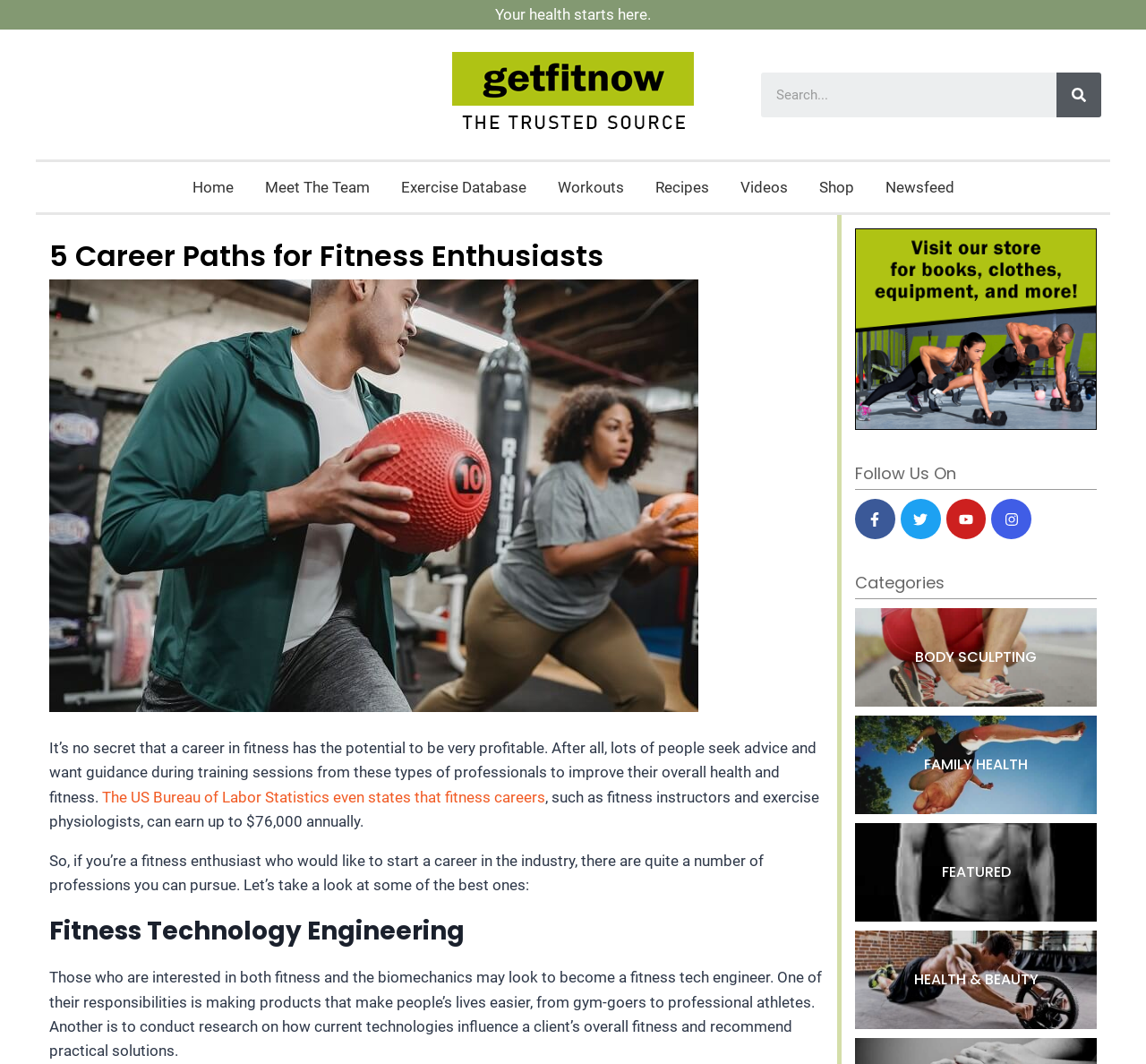Please answer the following question using a single word or phrase: 
How much can fitness instructors and exercise physiologists earn annually?

$76,000